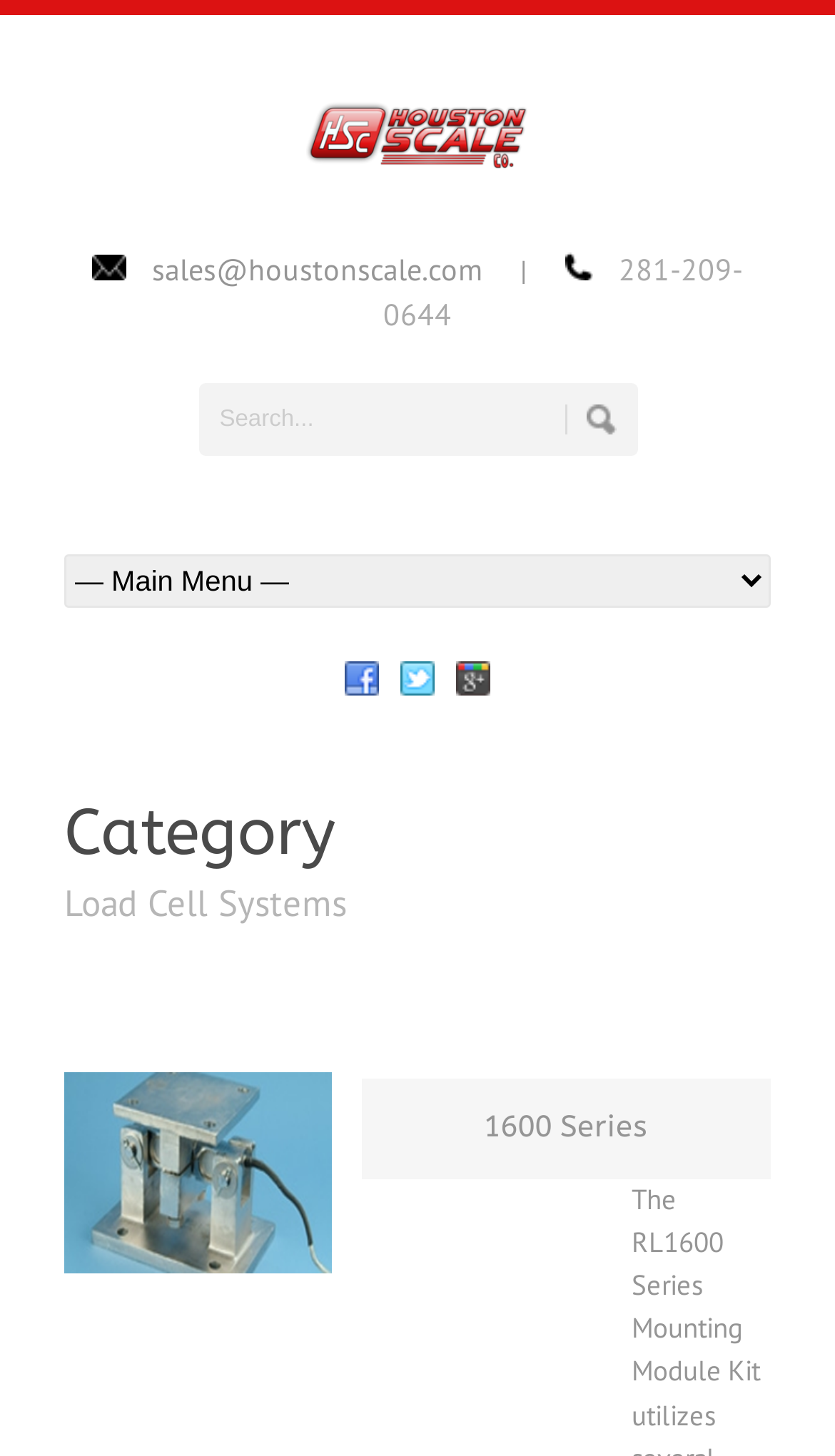What can be done in the top-right section of the webpage?
Based on the screenshot, respond with a single word or phrase.

Search